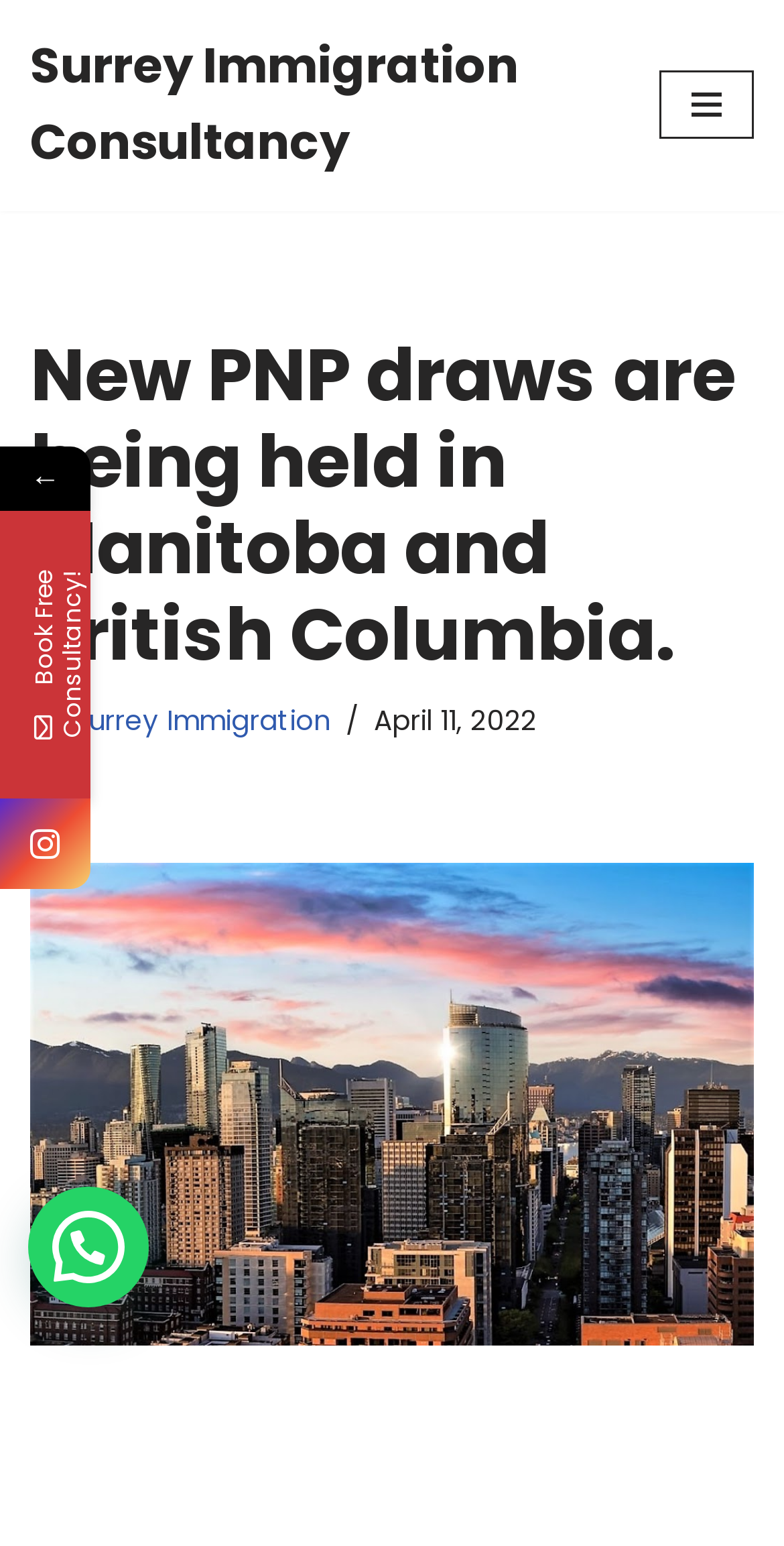What is the symbol next to 'Book Free Consultancy!'?
Provide an in-depth and detailed answer to the question.

I found the answer by looking at the static text element '←' which is located next to the text 'Book Free Consultancy!', indicating the symbol.